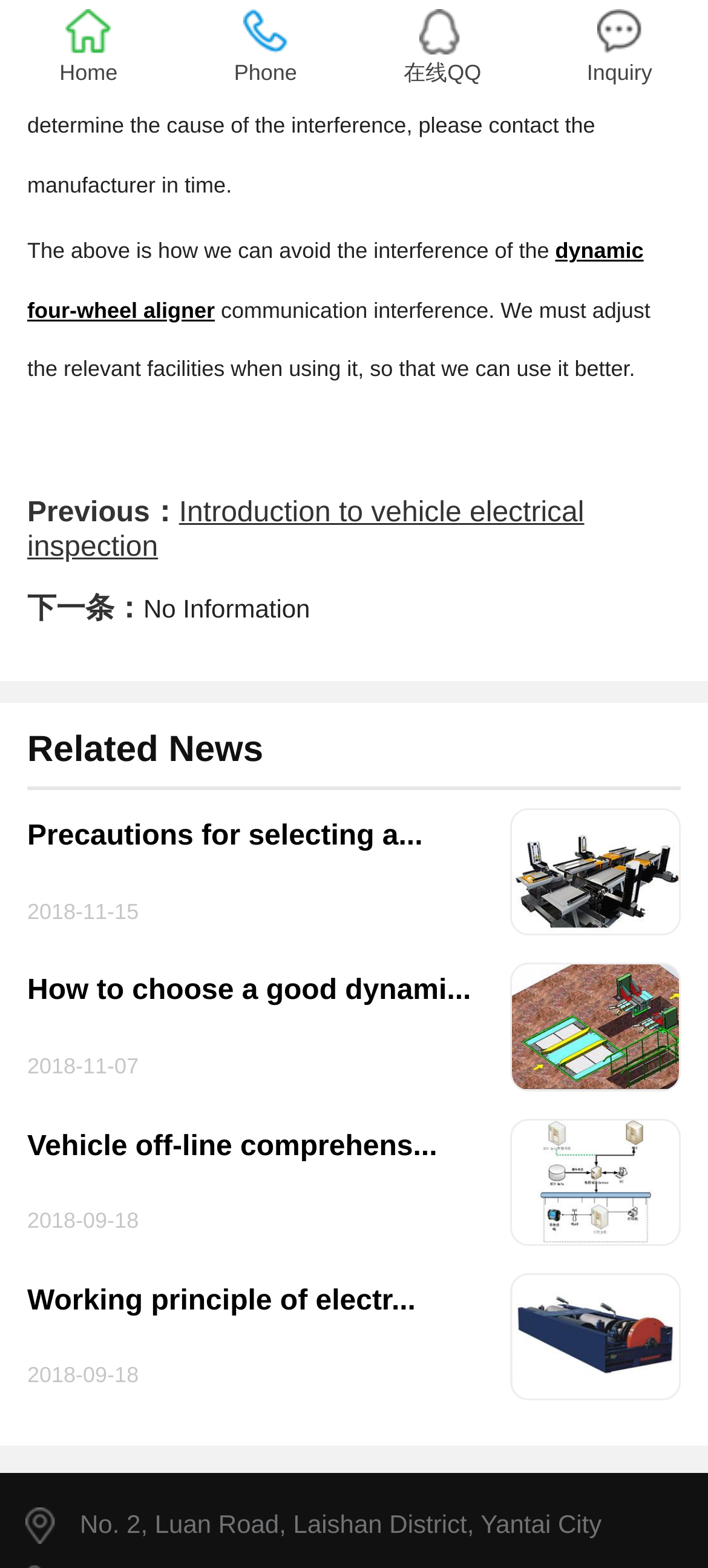Determine the bounding box coordinates of the clickable region to execute the instruction: "Click the link to Precautions for selecting a dynamic four-wheel aligner". The coordinates should be four float numbers between 0 and 1, denoted as [left, top, right, bottom].

[0.038, 0.516, 0.962, 0.597]